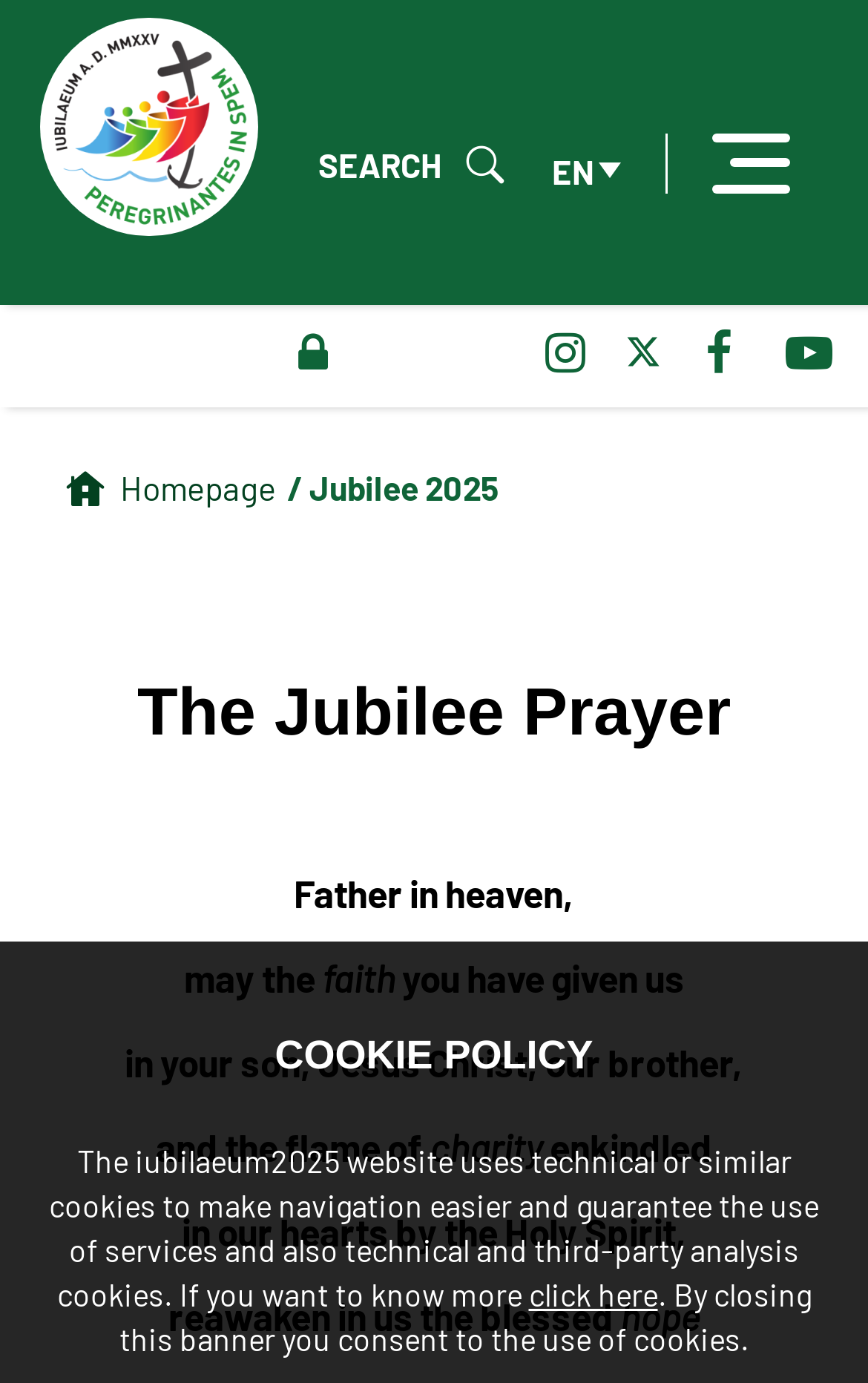What is the language of the webpage?
Provide a detailed answer to the question, using the image to inform your response.

I determined the language of the webpage by looking at the link 'EN' located at [0.636, 0.101, 0.754, 0.151], which suggests that the webpage is currently in English.